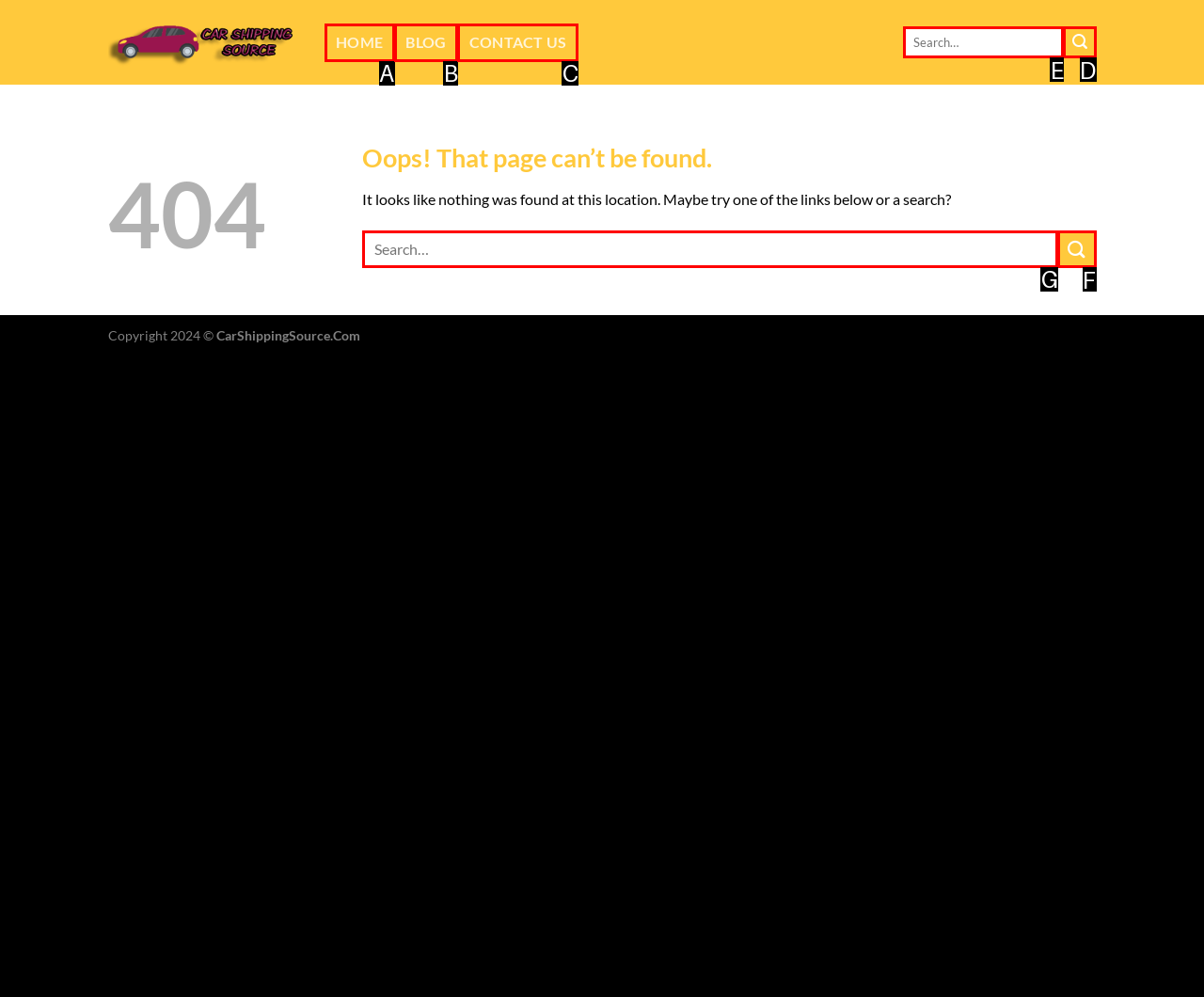From the provided options, which letter corresponds to the element described as: aria-label="Submit"
Answer with the letter only.

F